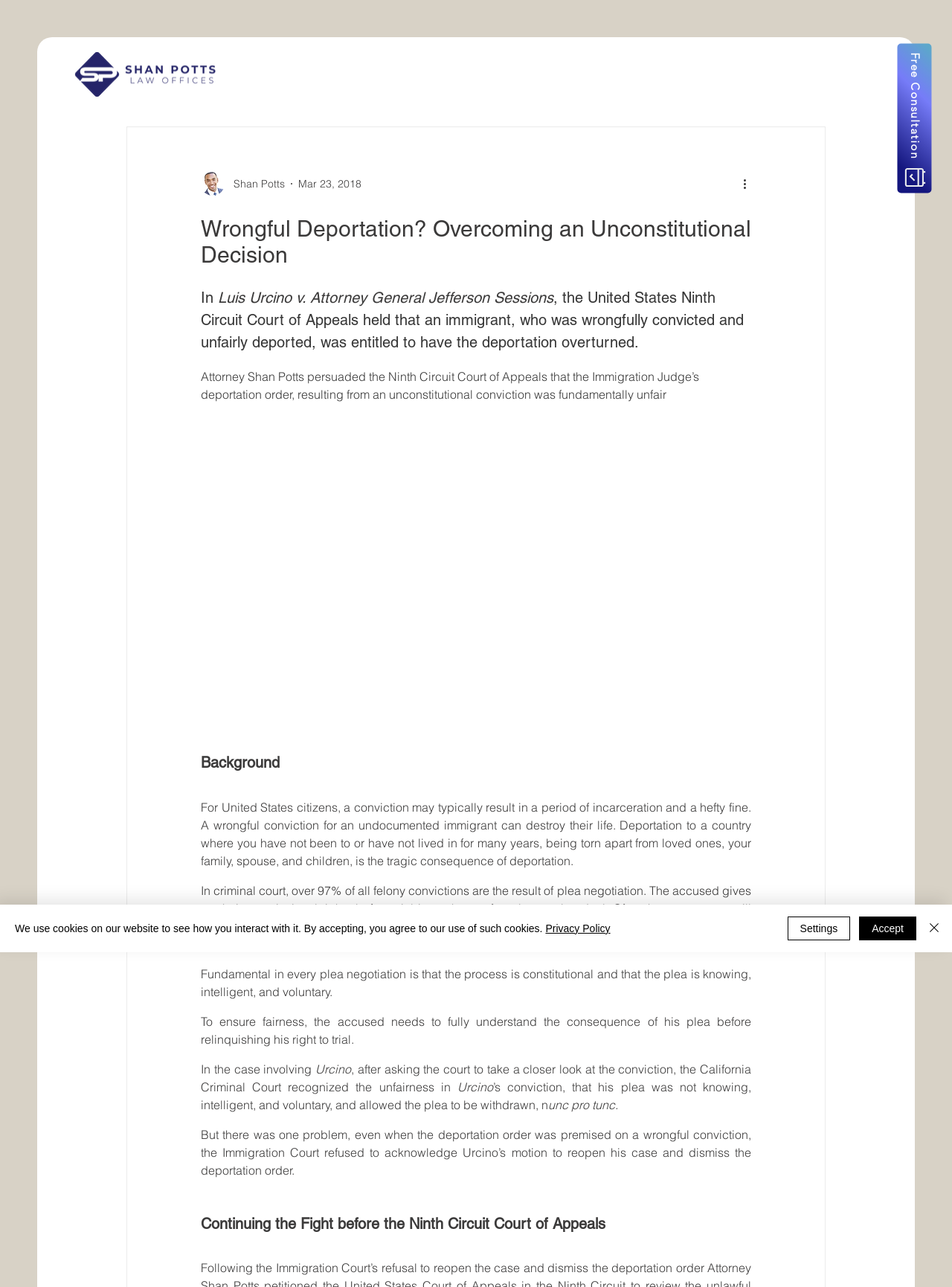What is the result of over 97% of all felony convictions?
Look at the screenshot and respond with one word or a short phrase.

plea negotiation